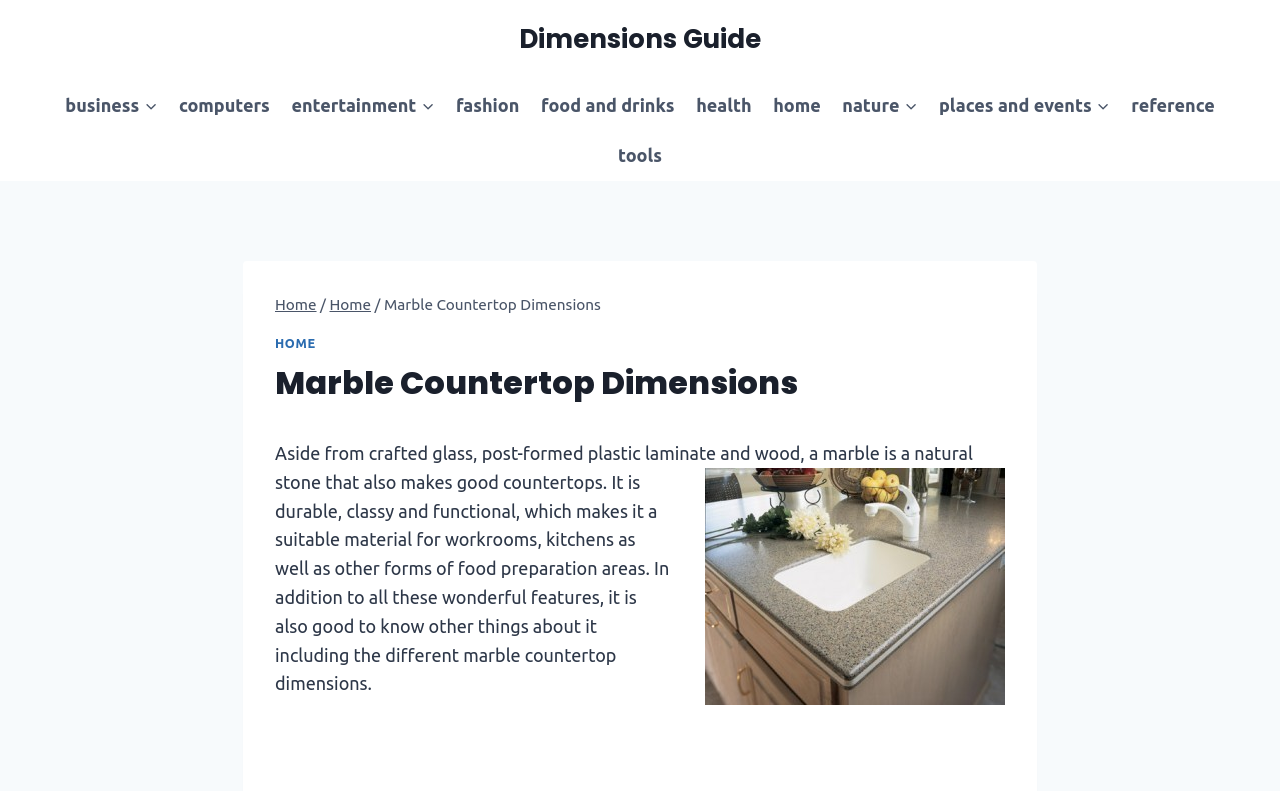What is shown in the image on the webpage?
Please give a detailed answer to the question using the information shown in the image.

The image on the webpage is labeled as 'Marble Countertop', which suggests that it is an image of a marble countertop, possibly showcasing its appearance or design.